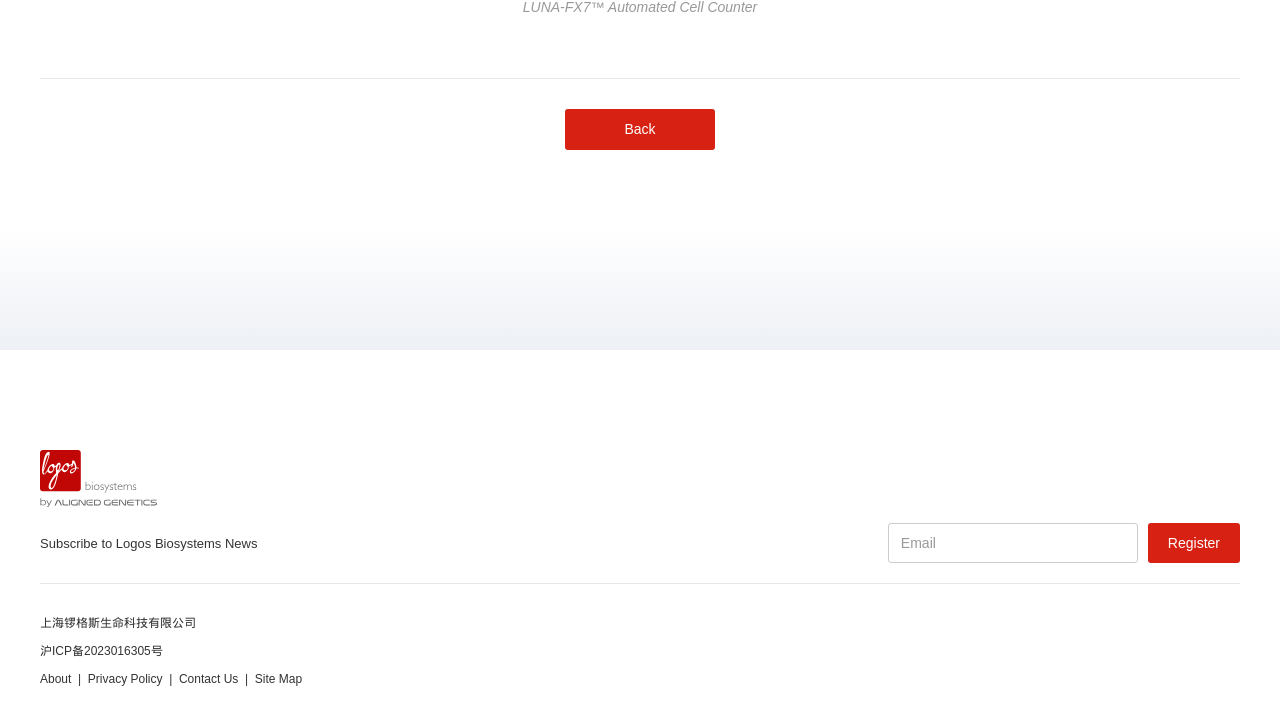What is the language of the text '上海锣格斯生命科技有限公司'?
Look at the image and respond to the question as thoroughly as possible.

The text '上海锣格斯生命科技有限公司' appears to be written in Chinese characters, suggesting that it is a Chinese language text.